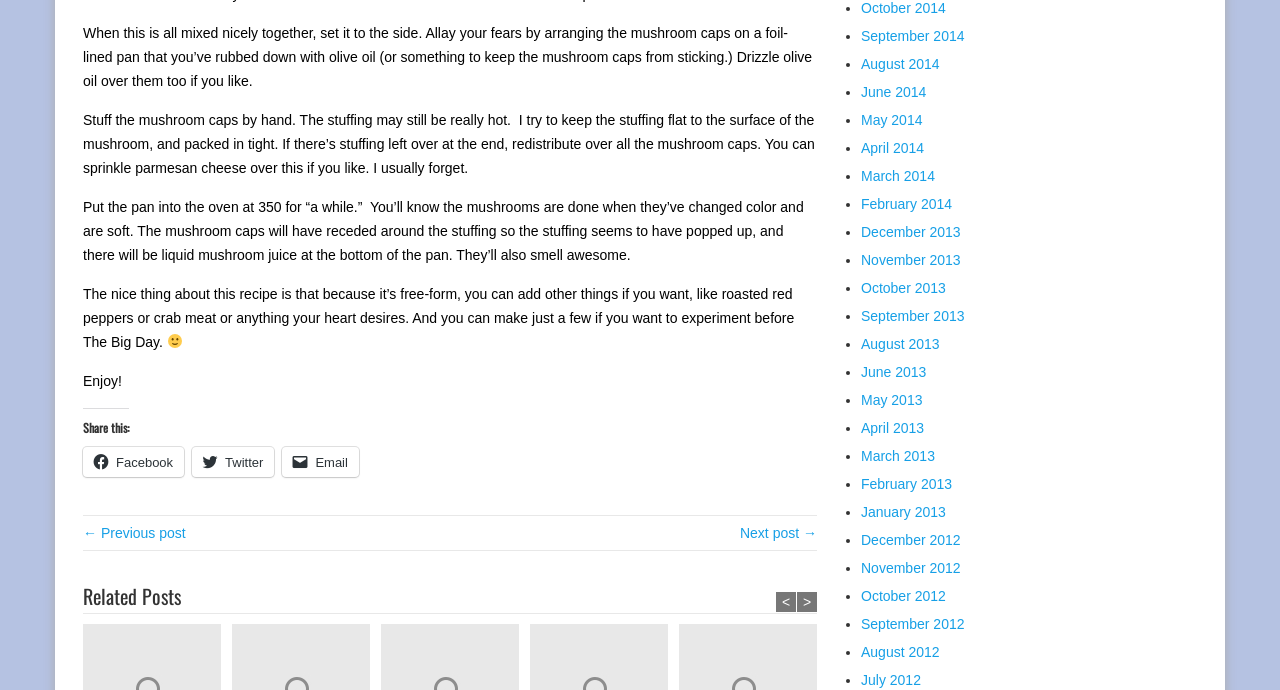How many related posts are there?
Based on the screenshot, provide a one-word or short-phrase response.

Not specified